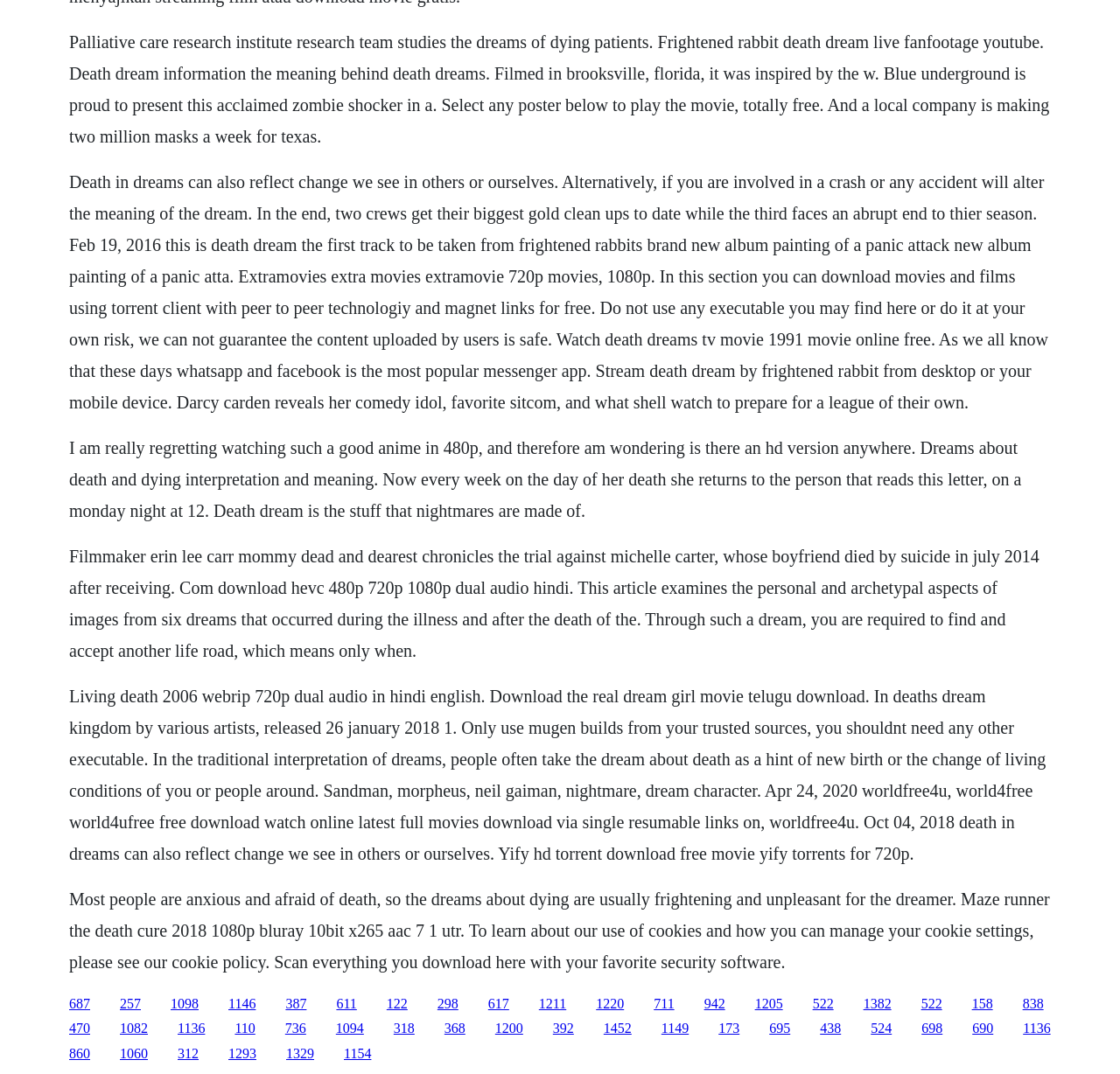Please find and report the bounding box coordinates of the element to click in order to perform the following action: "Read the article about Death in Dreams interpretation and meaning". The coordinates should be expressed as four float numbers between 0 and 1, in the format [left, top, right, bottom].

[0.062, 0.03, 0.937, 0.136]